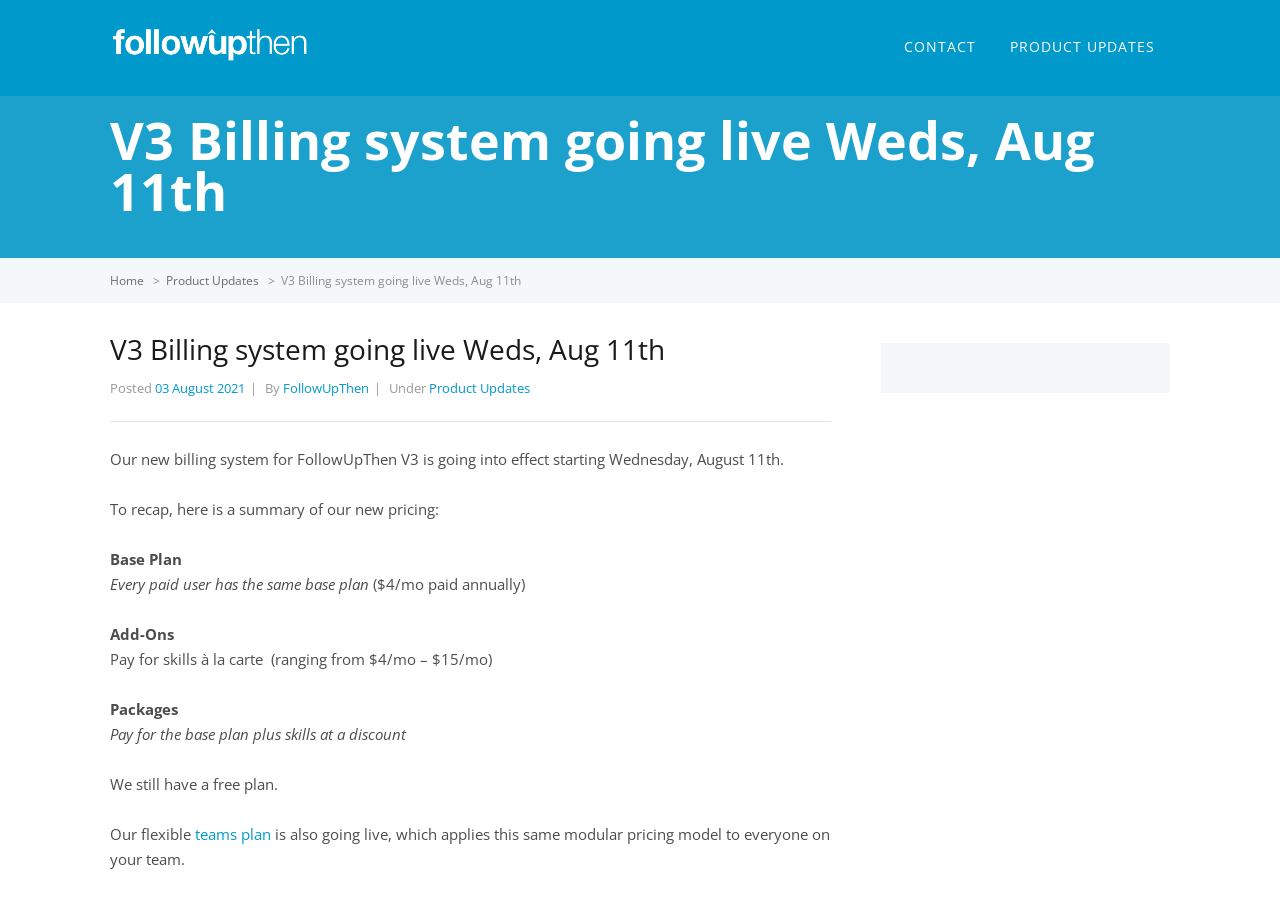Show the bounding box coordinates of the region that should be clicked to follow the instruction: "Click on the 'PRODUCT UPDATES' link."

[0.777, 0.034, 0.914, 0.07]